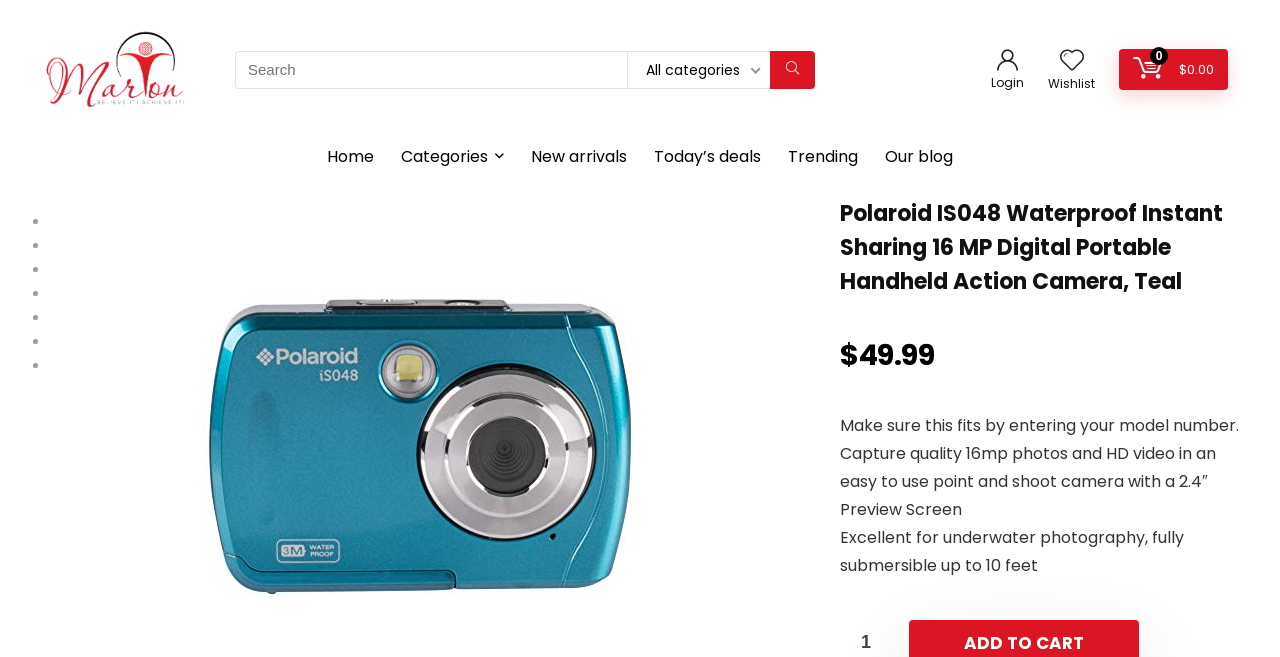What is the camera's screen size?
Can you offer a detailed and complete answer to this question?

I found the screen size of the camera by reading the product description, which mentions a '2.4″ Preview Screen'. This is located in the middle of the product description.